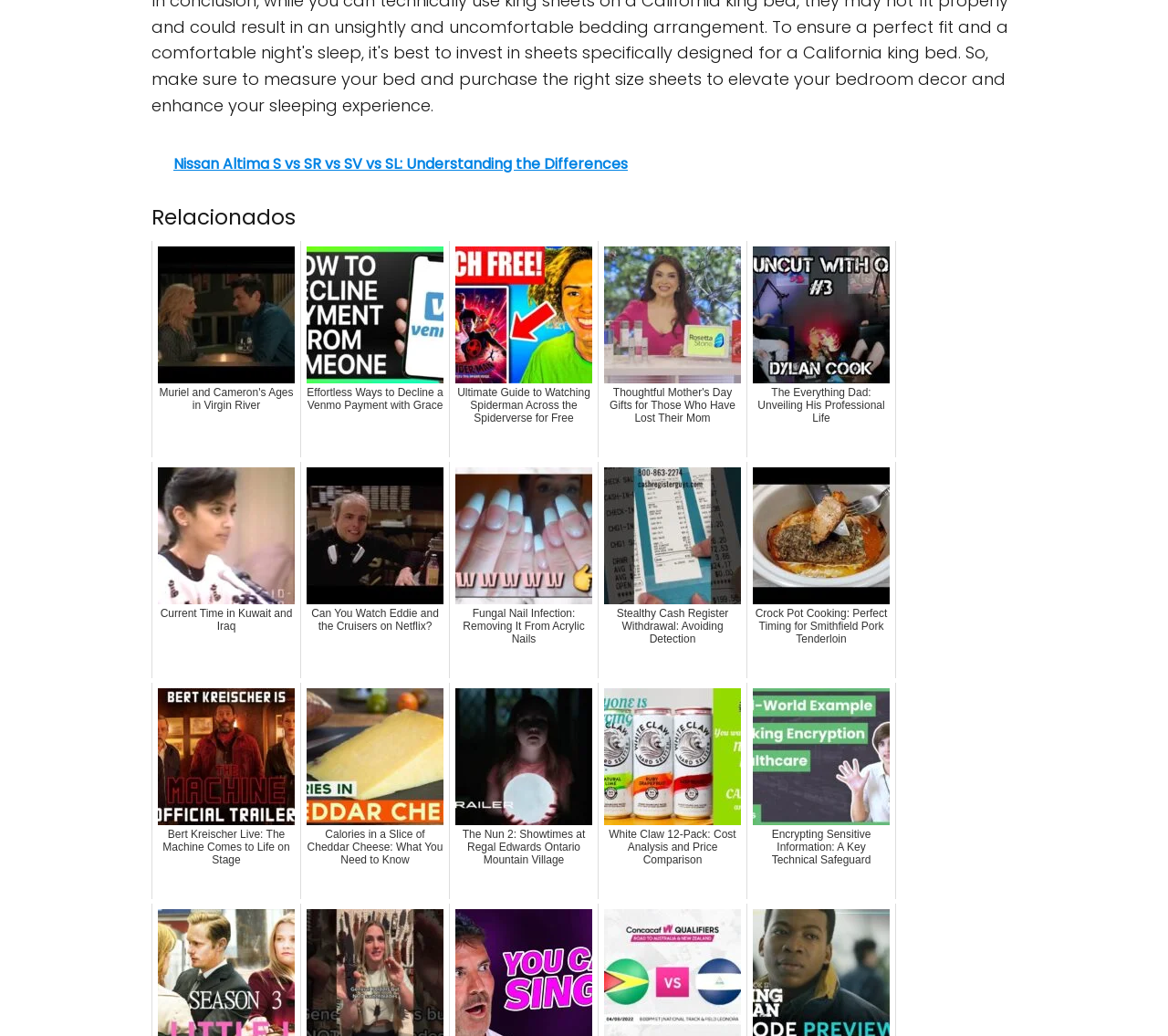Please specify the bounding box coordinates of the clickable region necessary for completing the following instruction: "Click the 'Previous' button". The coordinates must consist of four float numbers between 0 and 1, i.e., [left, top, right, bottom].

None